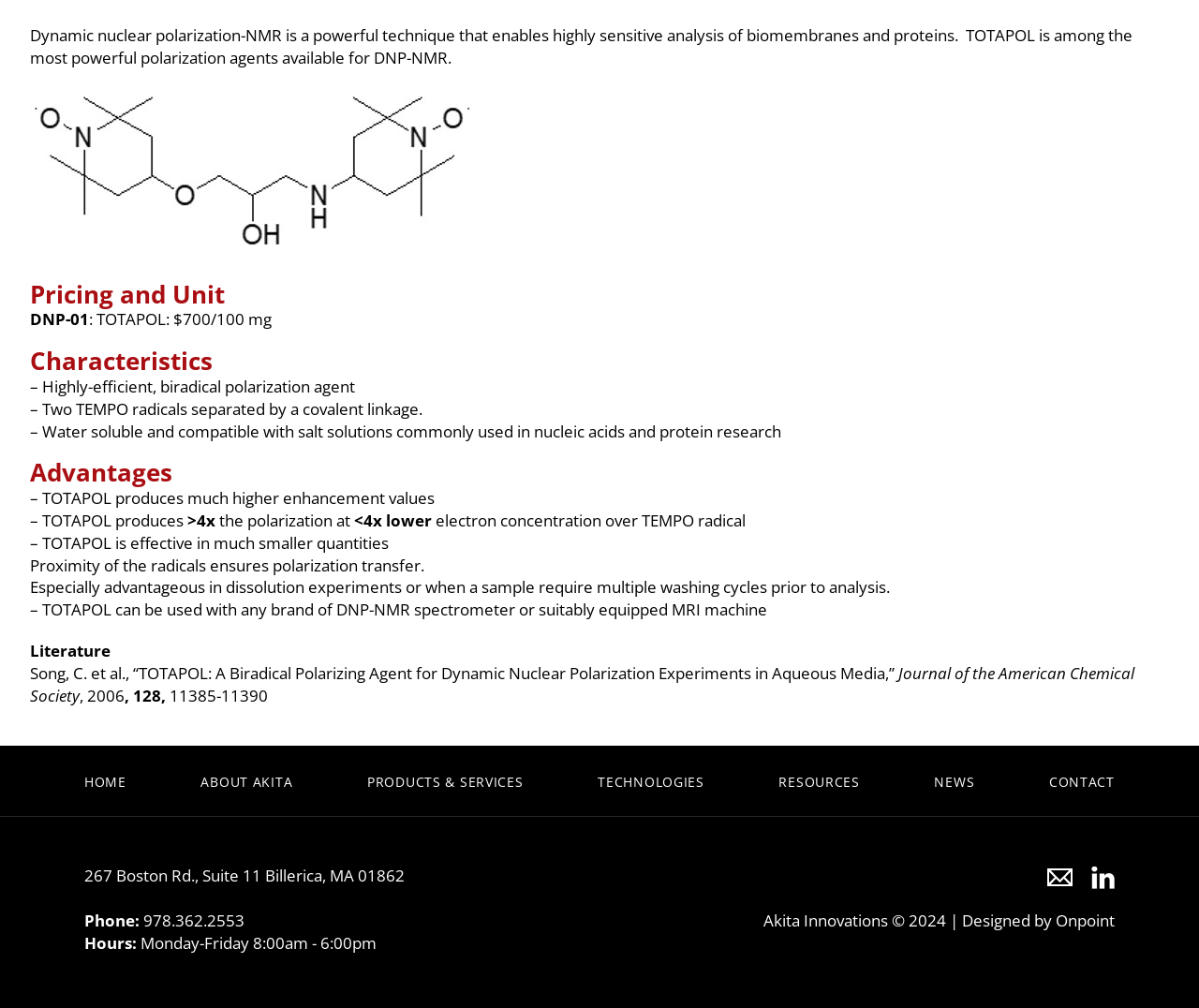Provide the bounding box coordinates, formatted as (top-left x, top-left y, bottom-right x, bottom-right y), with all values being floating point numbers between 0 and 1. Identify the bounding box of the UI element that matches the description: About Akita

[0.168, 0.767, 0.244, 0.784]